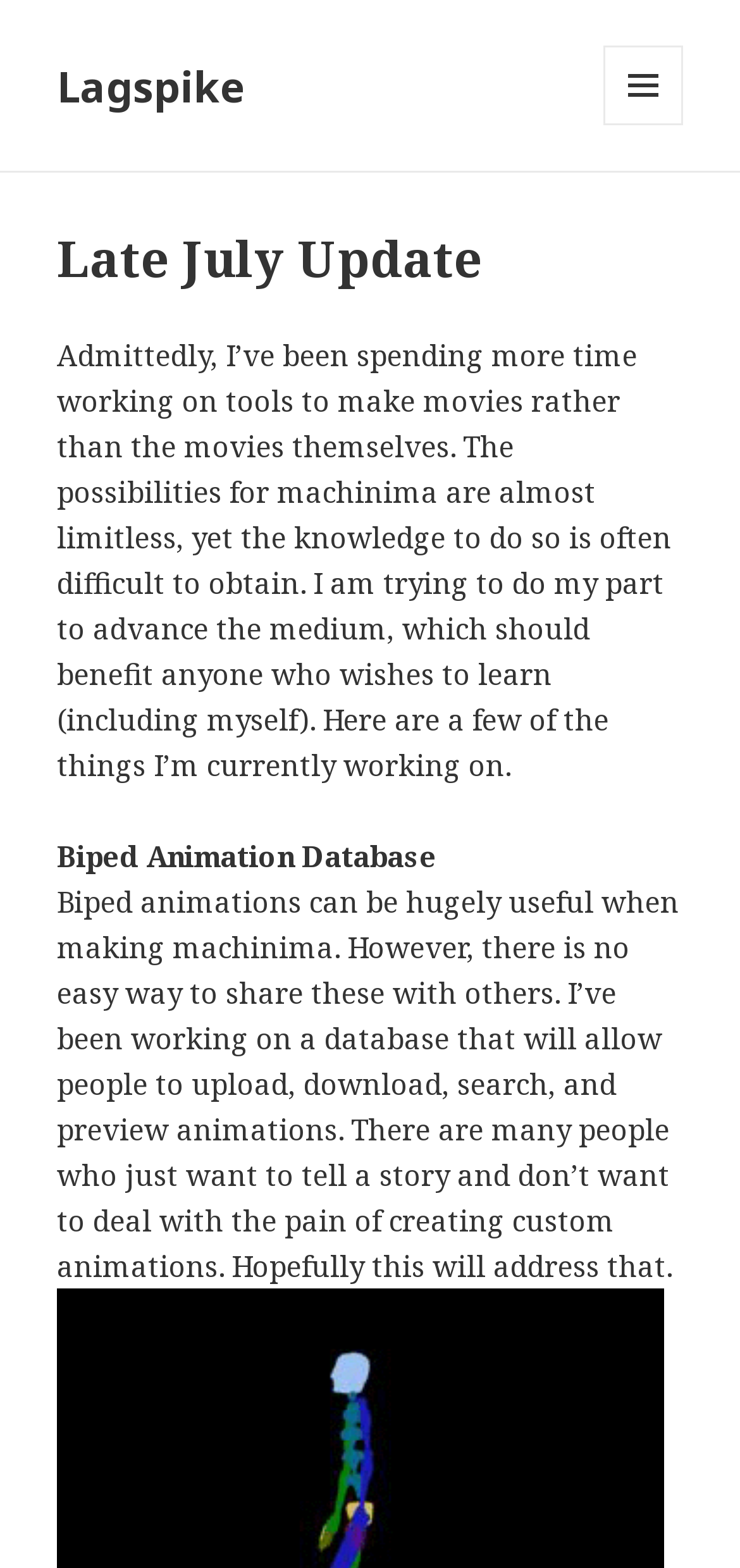Determine the bounding box for the UI element that matches this description: "Lagspike".

[0.077, 0.036, 0.331, 0.073]